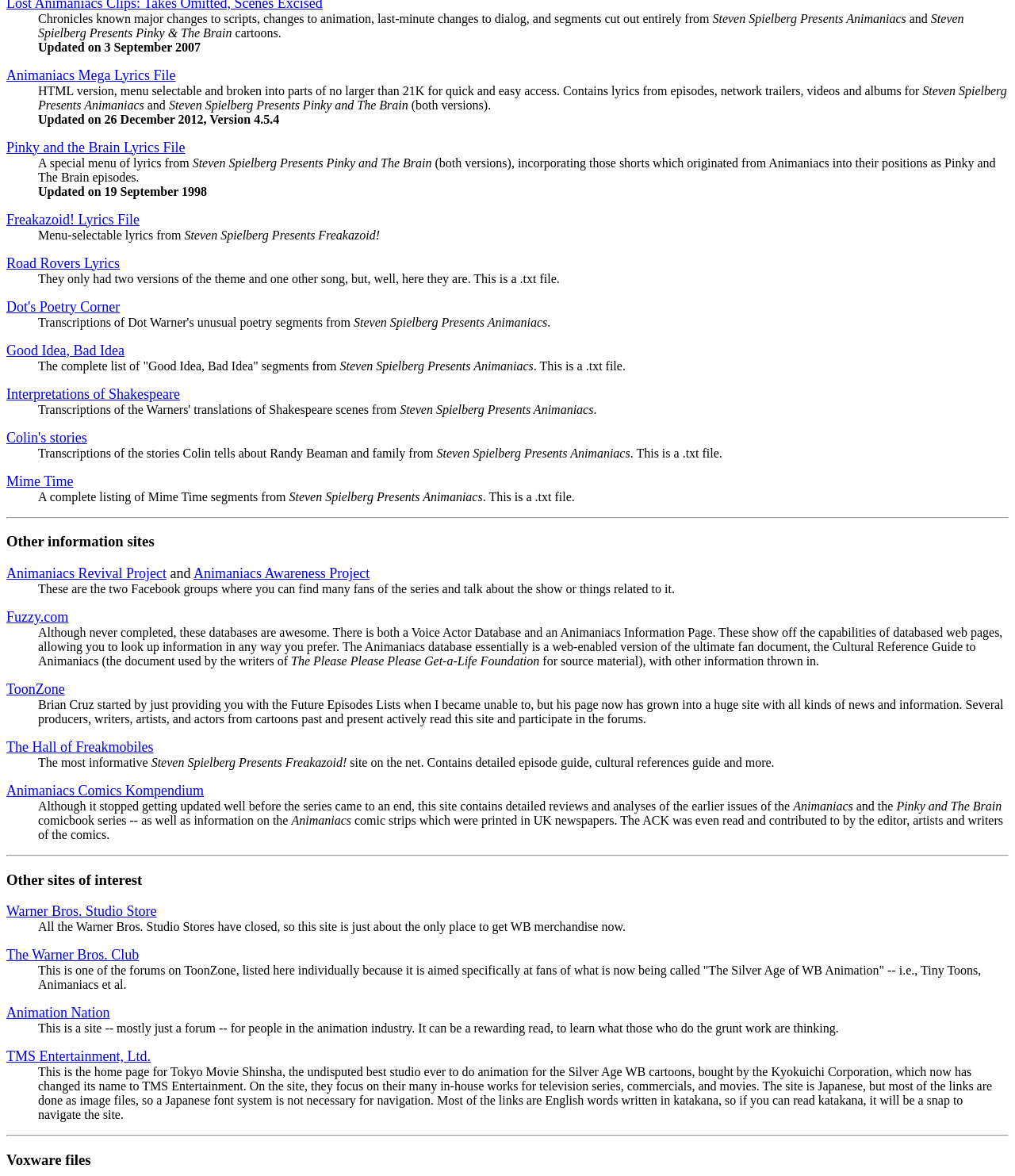Can you provide the bounding box coordinates for the element that should be clicked to implement the instruction: "Click Animaniacs Mega Lyrics File"?

[0.006, 0.057, 0.173, 0.07]